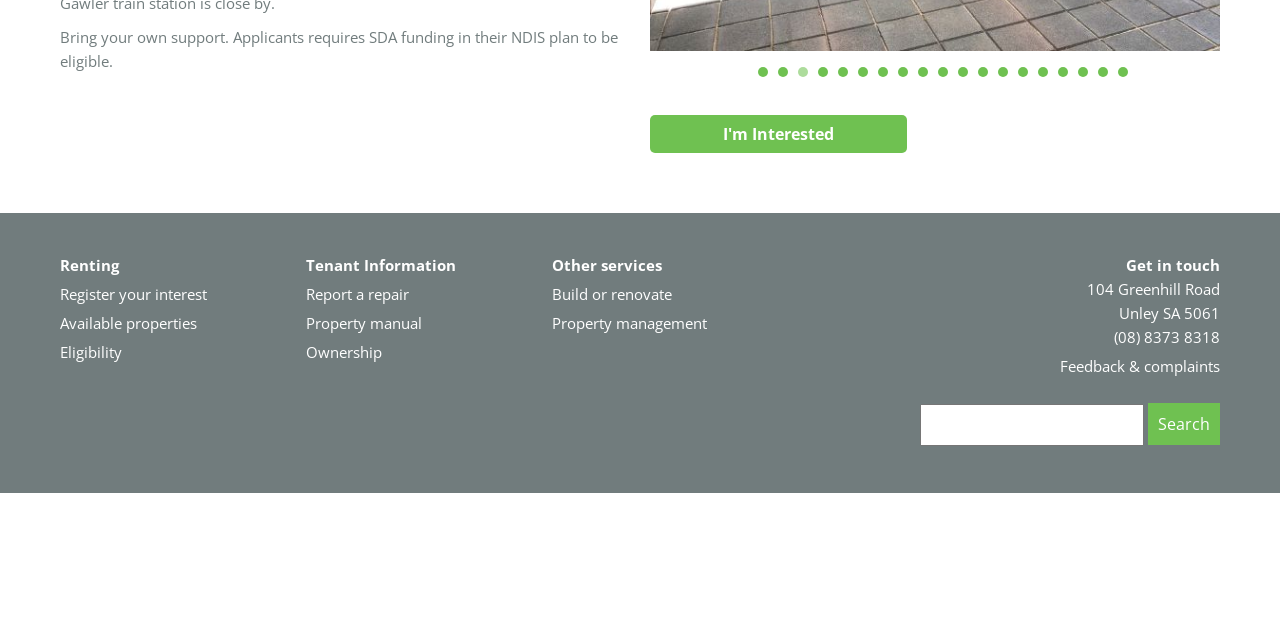Identify the bounding box coordinates for the UI element that matches this description: "Report a repair".

[0.239, 0.444, 0.319, 0.475]